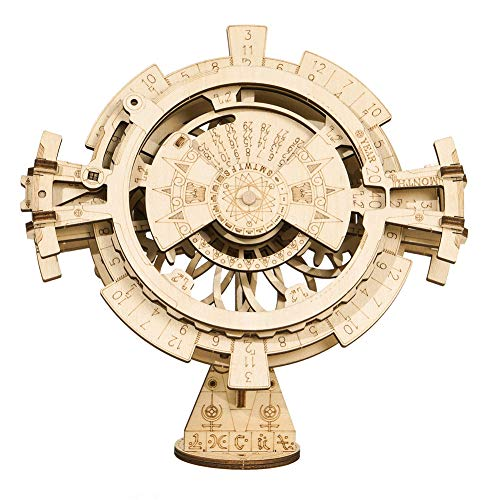Explain the image in a detailed and descriptive way.

This image features the ROKR 3D Wooden Puzzles Model Kit, specifically a mechanical perpetual calendar. Crafted from high-quality wood, this intricate design showcases a series of rotating gears with numerals and symbols, allowing users to calculate the day of the week for any date between 2018 and 2040. It serves not only as a functional calendar but also as a beautiful piece of art for any desk. The assembly process, which takes about 1-2 hours, offers an engaging building experience that is suitable for ages 14 and up, making it an excellent choice for a thoughtful gift or a challenging brain teaser for puzzle enthusiasts.